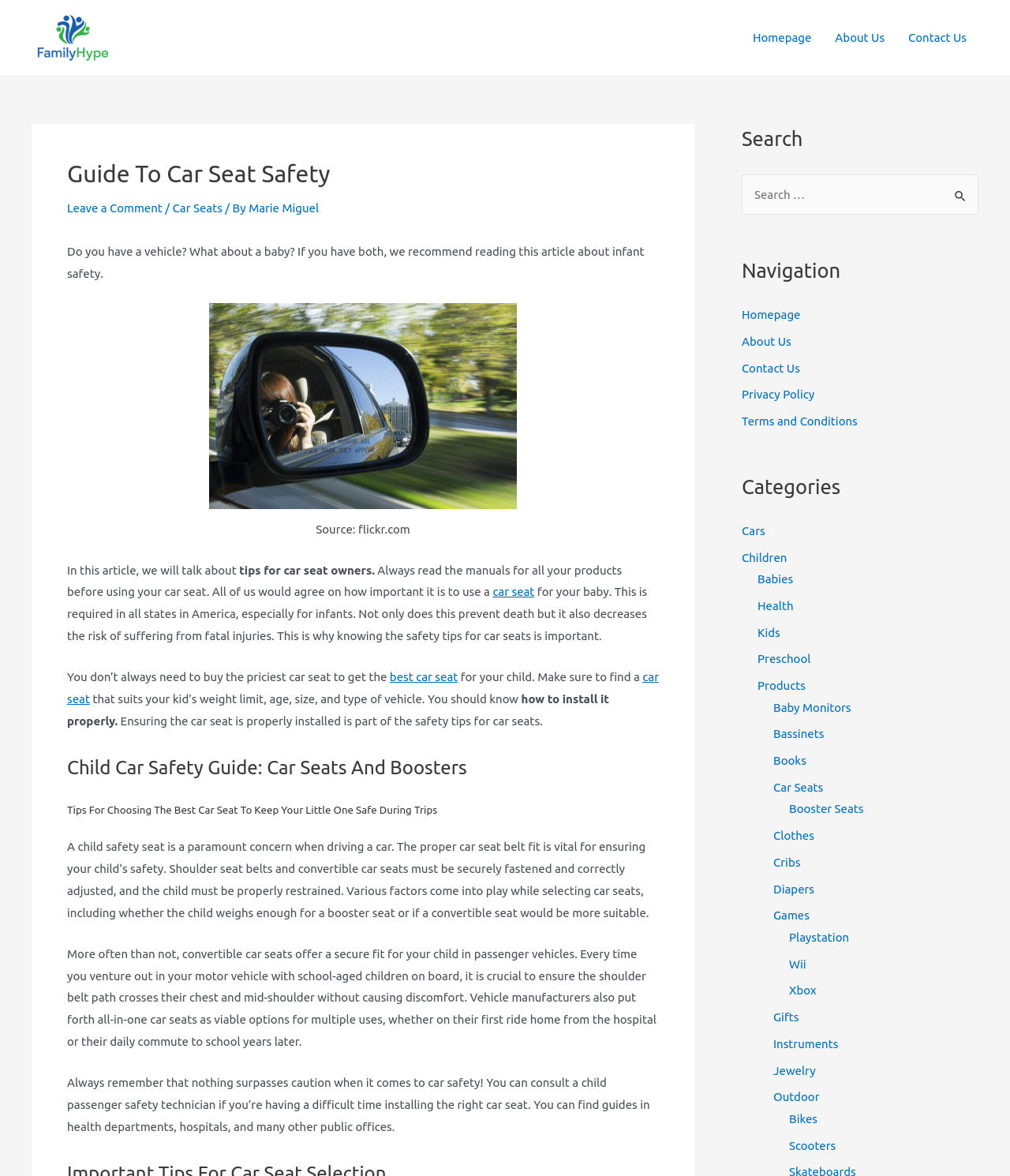Create a detailed summary of all the visual and textual information on the webpage.

This webpage is about car seat safety, with a focus on providing guidelines and tips for parents. At the top of the page, there is a navigation menu with links to the homepage, about us, and contact us. Below this, there is a header section with a title "Guide To Car Seat Safety" and a link to leave a comment.

The main content of the page is divided into sections, with headings and paragraphs of text. The first section introduces the importance of car seat safety, with a brief overview of the article's content. Below this, there is a figure with a caption, which appears to be an image related to car seat safety.

The next section provides tips for car seat owners, including the importance of reading manuals and choosing the right car seat for a child's age, weight, and size. There are also links to related articles, such as "best car seat" and "car seat safety guide".

Further down the page, there are headings and subheadings that break up the content into smaller sections, including "Child Car Safety Guide: Car Seats And Boosters" and "Tips For Choosing The Best Car Seat To Keep Your Little One Safe During Trips". These sections provide more detailed information on car seat safety, including the importance of proper installation and the different types of car seats available.

On the right-hand side of the page, there is a complementary section with headings and links to related categories, such as "Cars", "Children", and "Health". There are also links to specific products, such as "Baby Monitors", "Bassinets", and "Car Seats".

At the bottom of the page, there is a search bar with a button to submit a search query. Overall, the webpage is well-organized and easy to navigate, with a clear focus on providing useful information and resources for parents concerned about car seat safety.